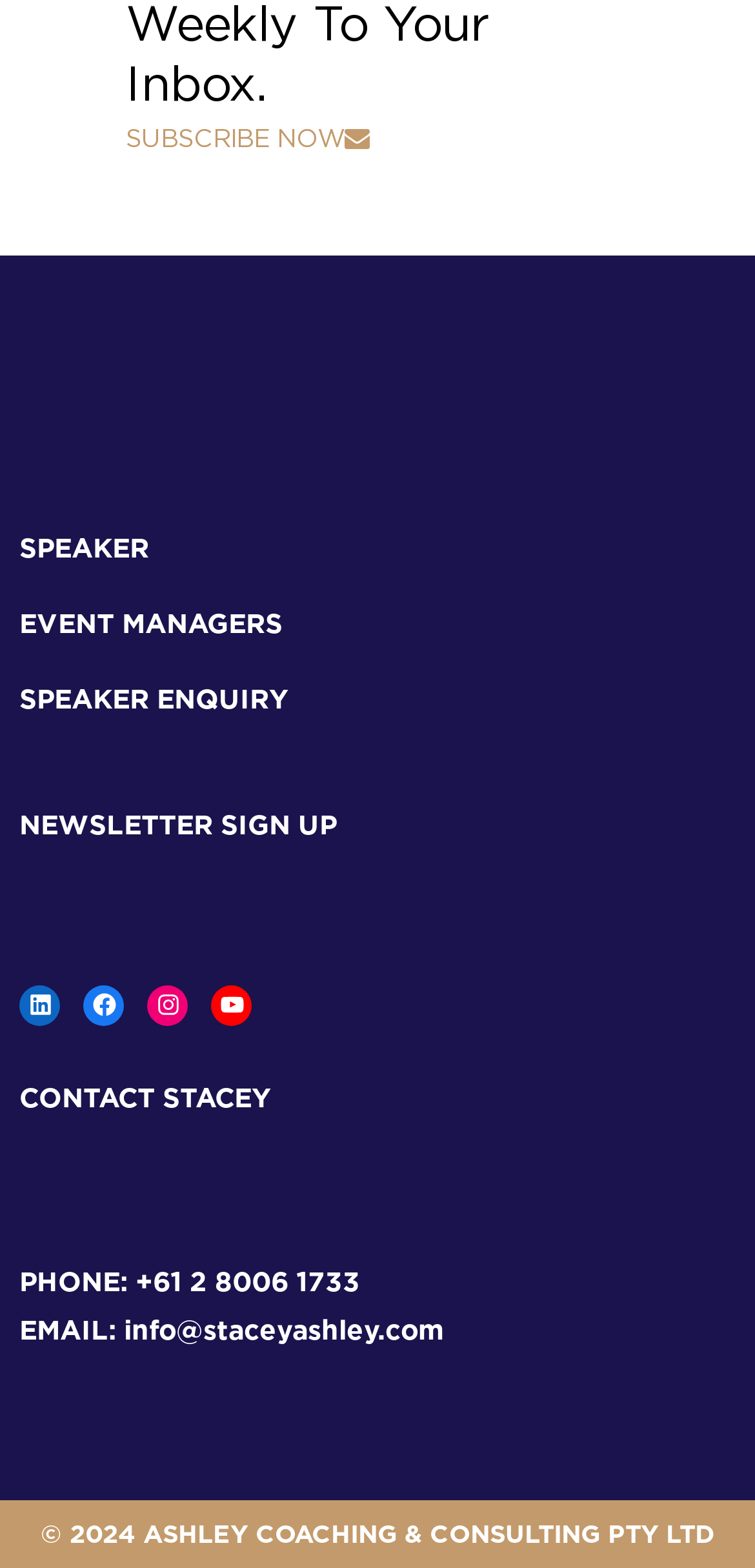Based on the image, please elaborate on the answer to the following question:
What is the phone number?

I found the phone number by looking at the StaticText element with the text 'PHONE:' and its adjacent element with the phone number.